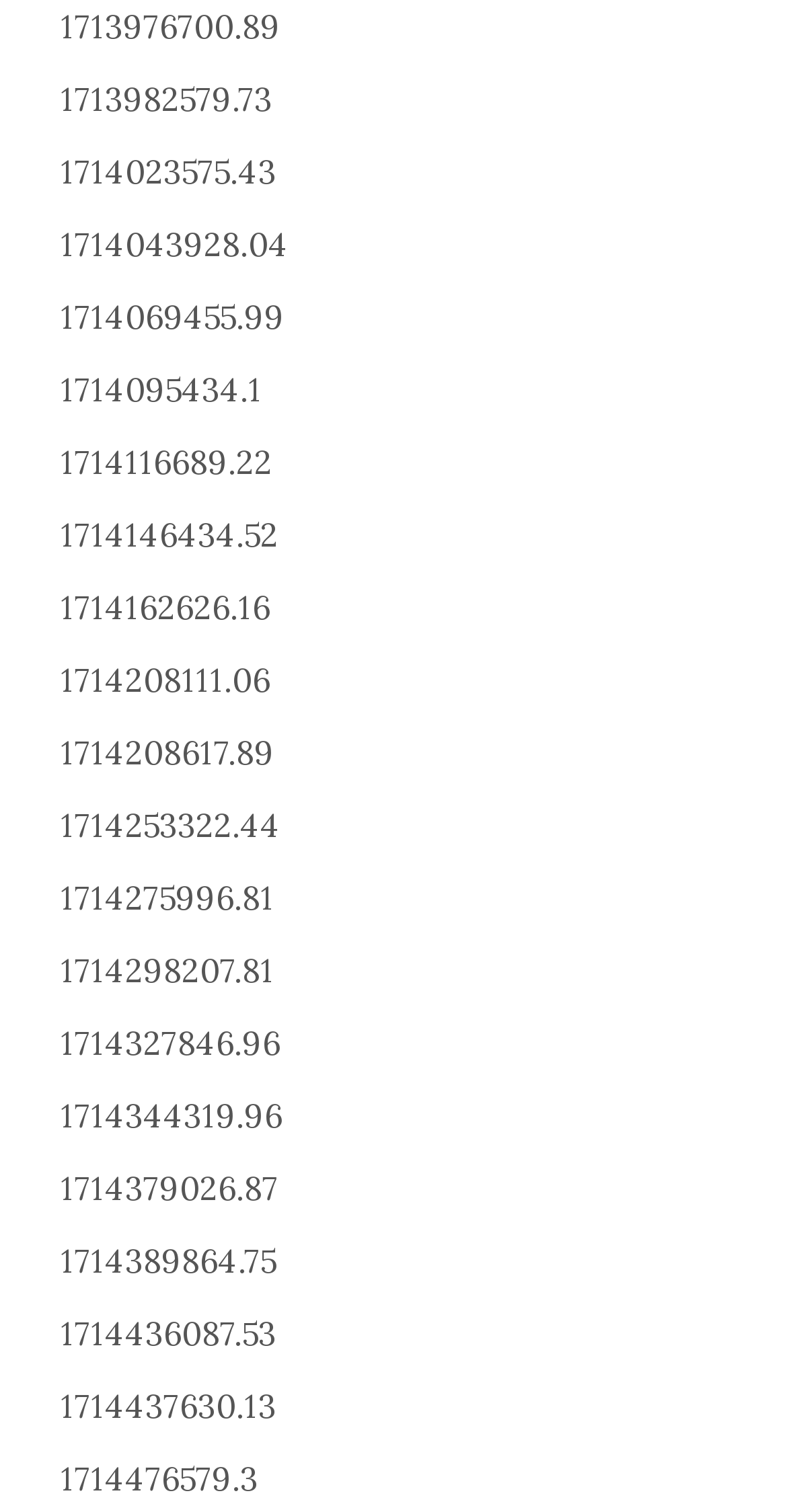Please examine the image and answer the question with a detailed explanation:
Are the links aligned horizontally?

By examining the x1 and x2 coordinates of the link elements, I see that they all have similar values, indicating that the links are aligned vertically, not horizontally.